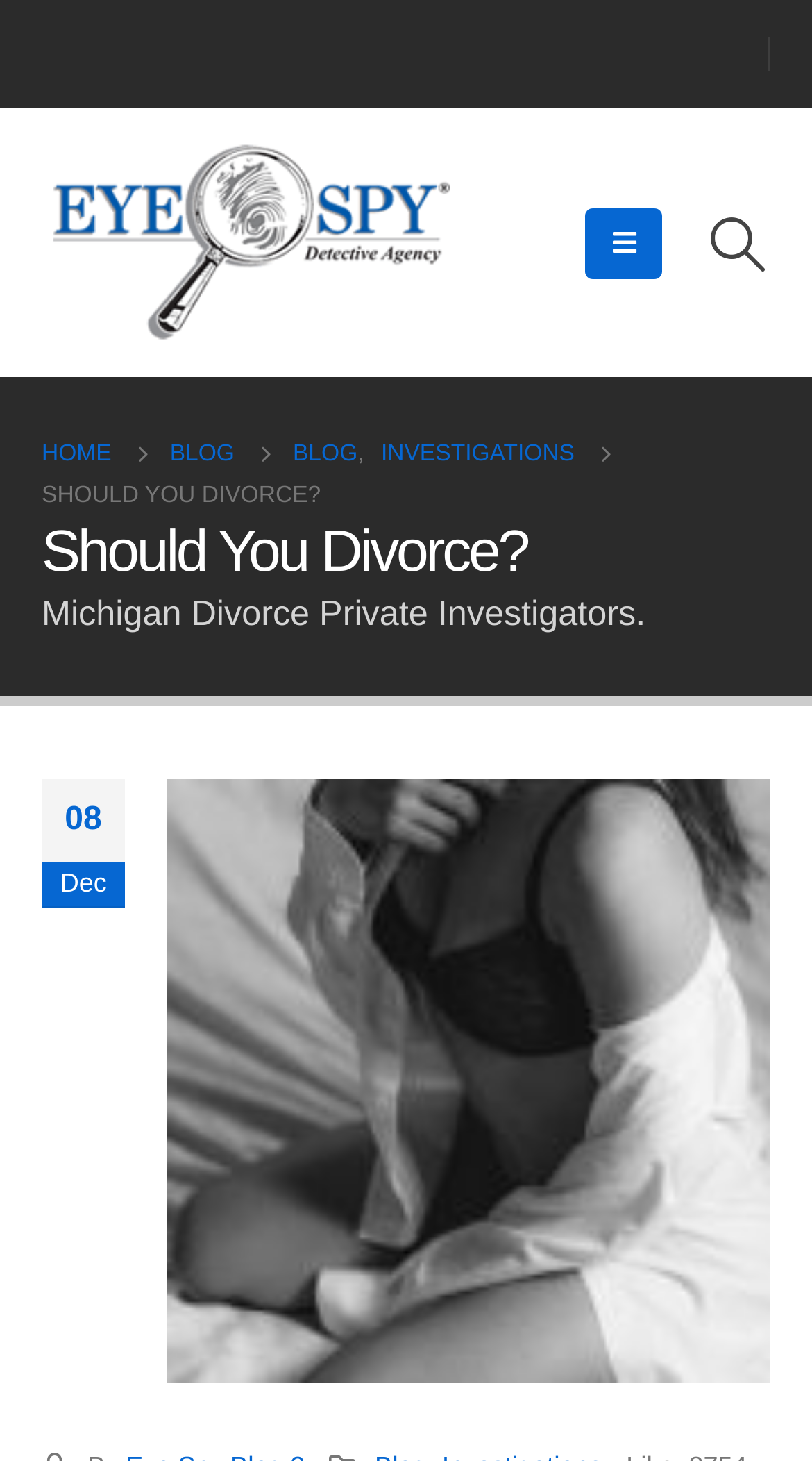Identify the bounding box coordinates for the UI element described as: "Investigations".

[0.469, 0.297, 0.708, 0.326]